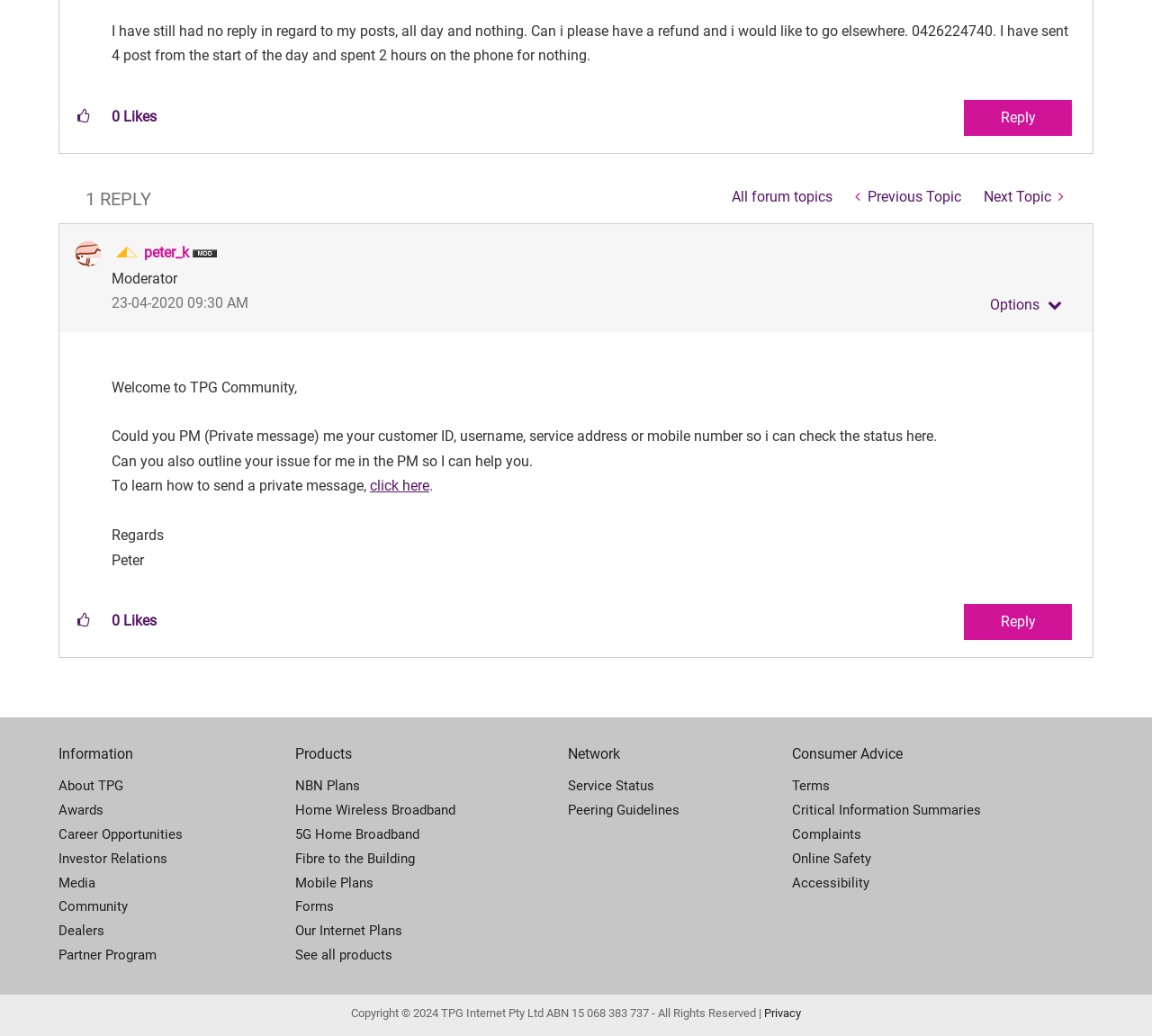Using the element description: "See all products", determine the bounding box coordinates. The coordinates should be in the format [left, top, right, bottom], with values between 0 and 1.

[0.256, 0.911, 0.493, 0.934]